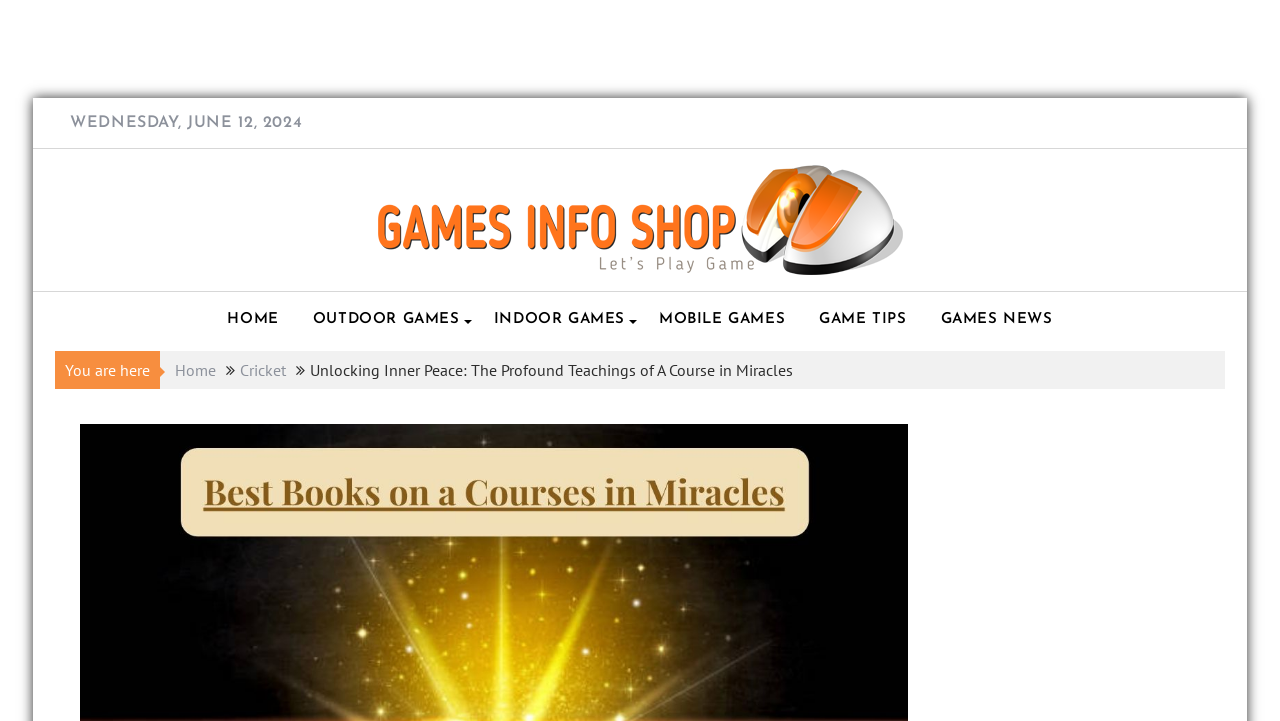How many navigation links are there on the top of the webpage?
Please provide a single word or phrase based on the screenshot.

6